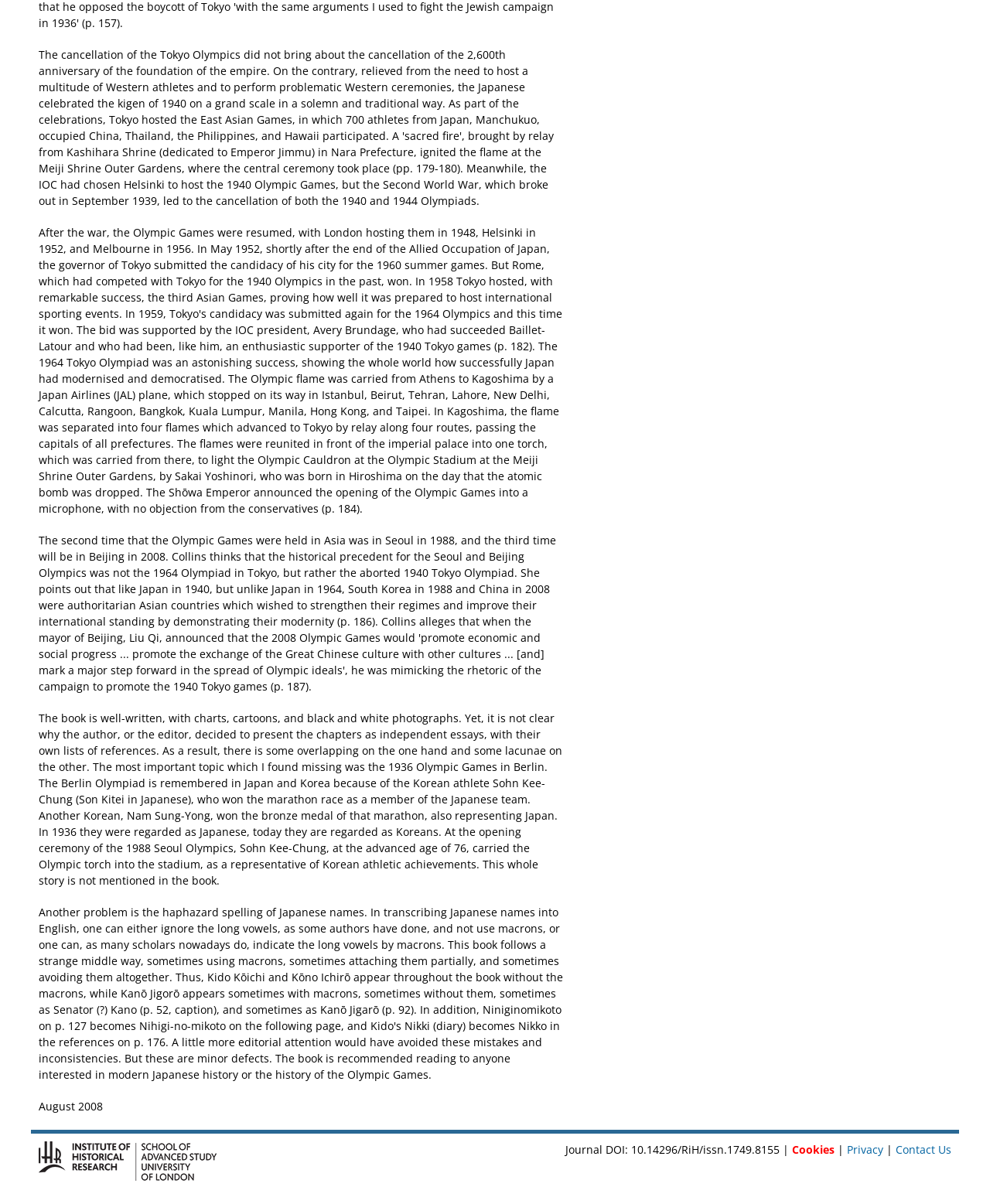Please respond to the question with a concise word or phrase:
What is the topic of the book being discussed?

Modern Japanese history